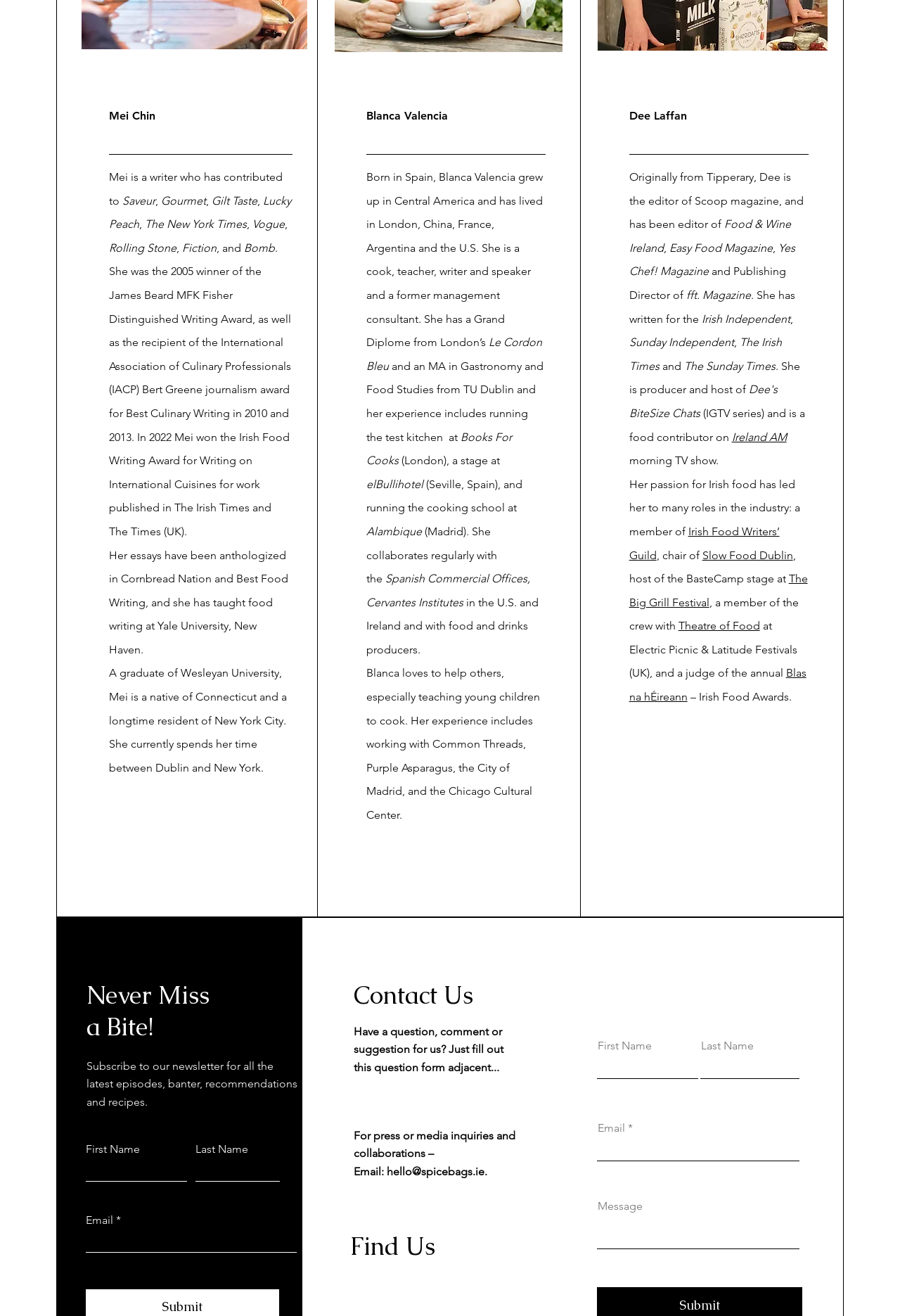Determine the bounding box coordinates for the area you should click to complete the following instruction: "Read more about the Grand Canyon location".

None